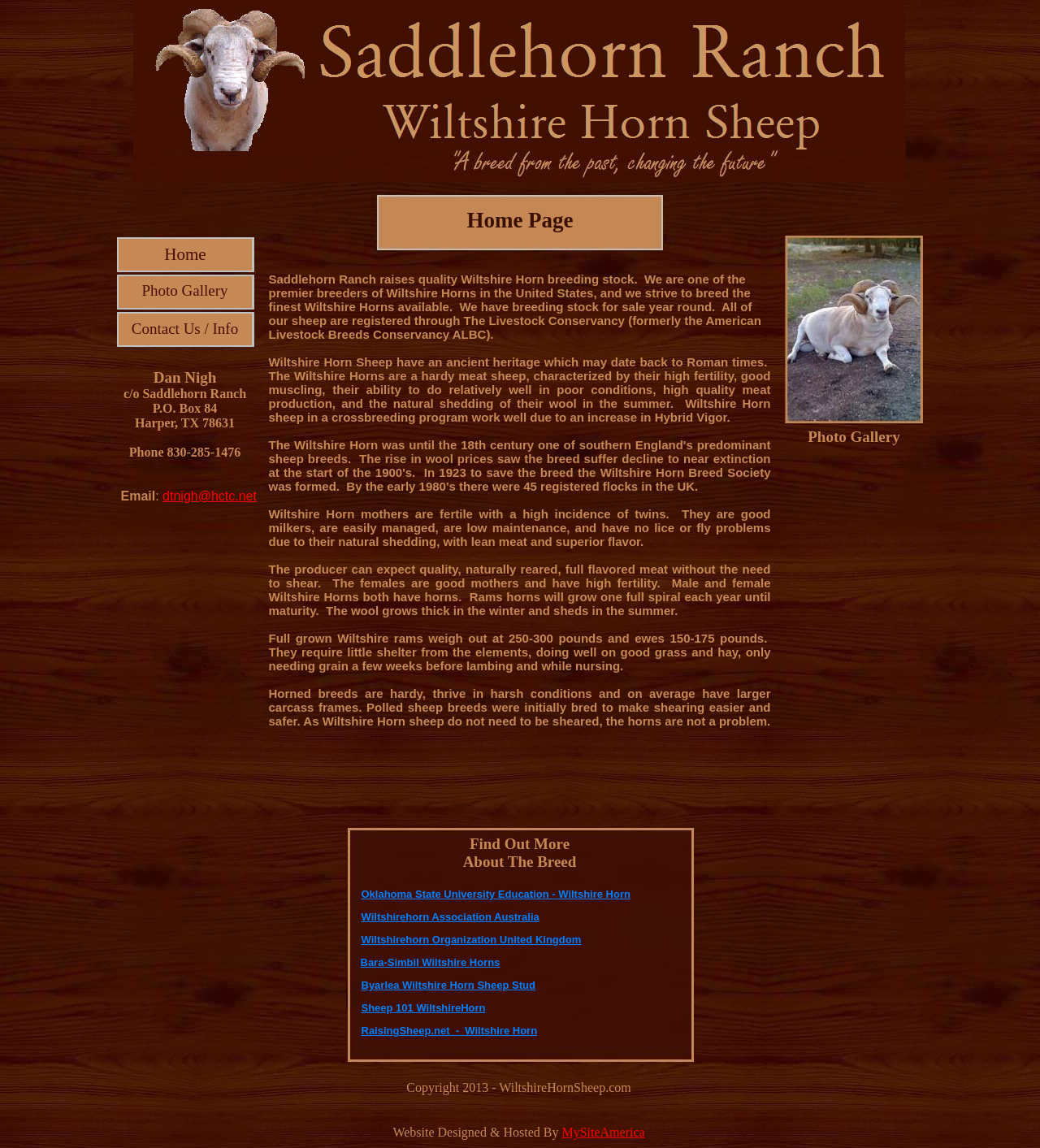What is the main purpose of Saddlehorn Ranch?
Can you offer a detailed and complete answer to this question?

Based on the webpage content, Saddlehorn Ranch is a premier breeder of Wiltshire Horn sheep in the United States, and they strive to breed the finest Wiltshire Horns available. This suggests that the main purpose of Saddlehorn Ranch is to breed and raise Wiltshire Horn sheep.